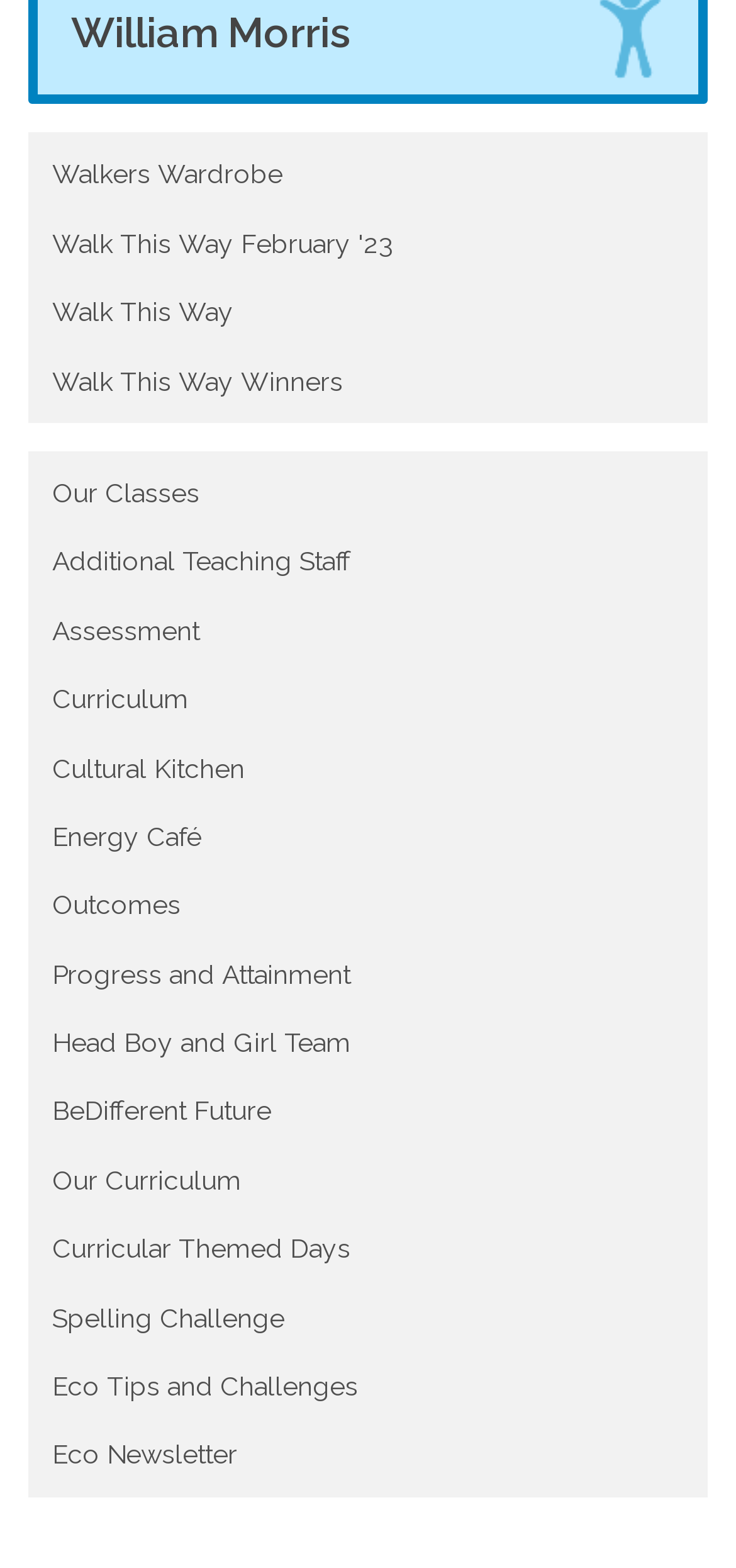What is the last link on the webpage?
Your answer should be a single word or phrase derived from the screenshot.

Eco Newsletter